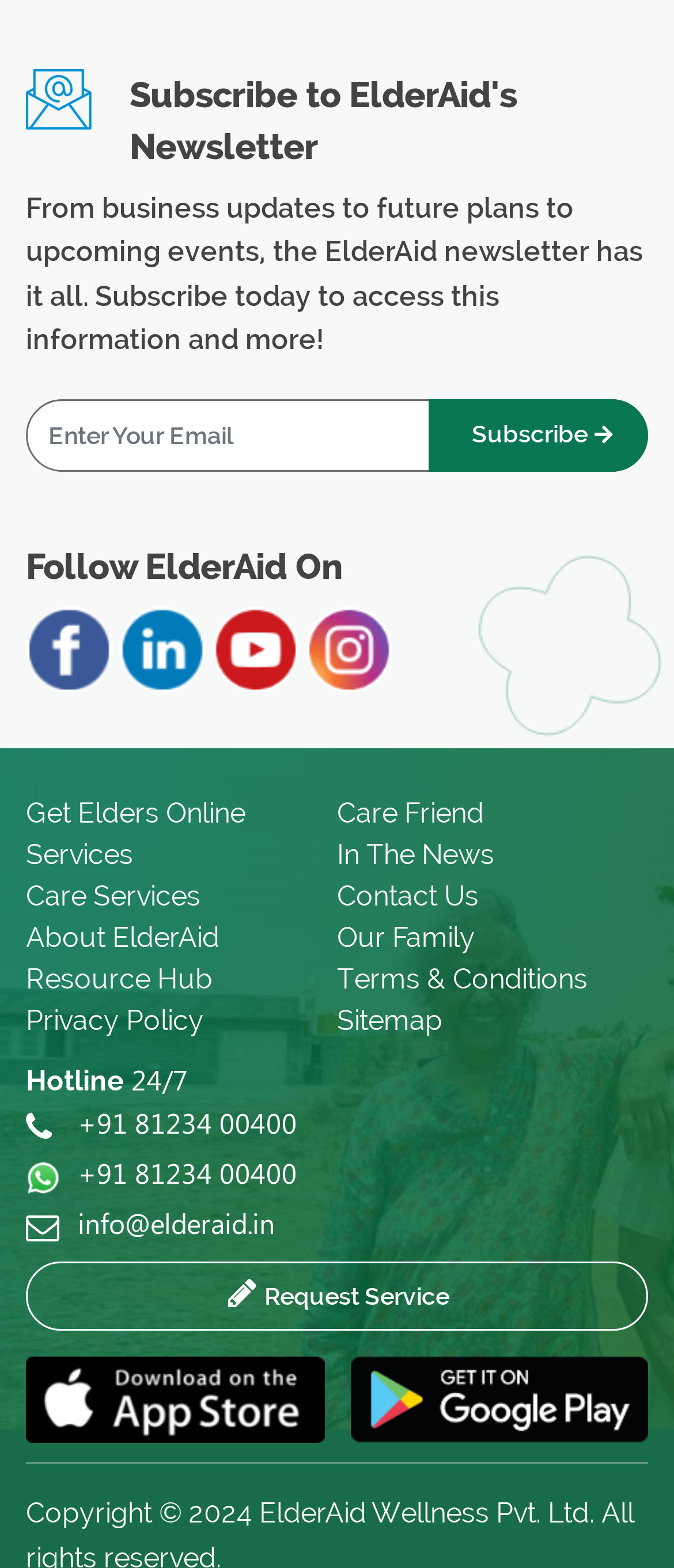Provide the bounding box coordinates of the section that needs to be clicked to accomplish the following instruction: "Call the hotline."

[0.038, 0.703, 0.962, 0.73]